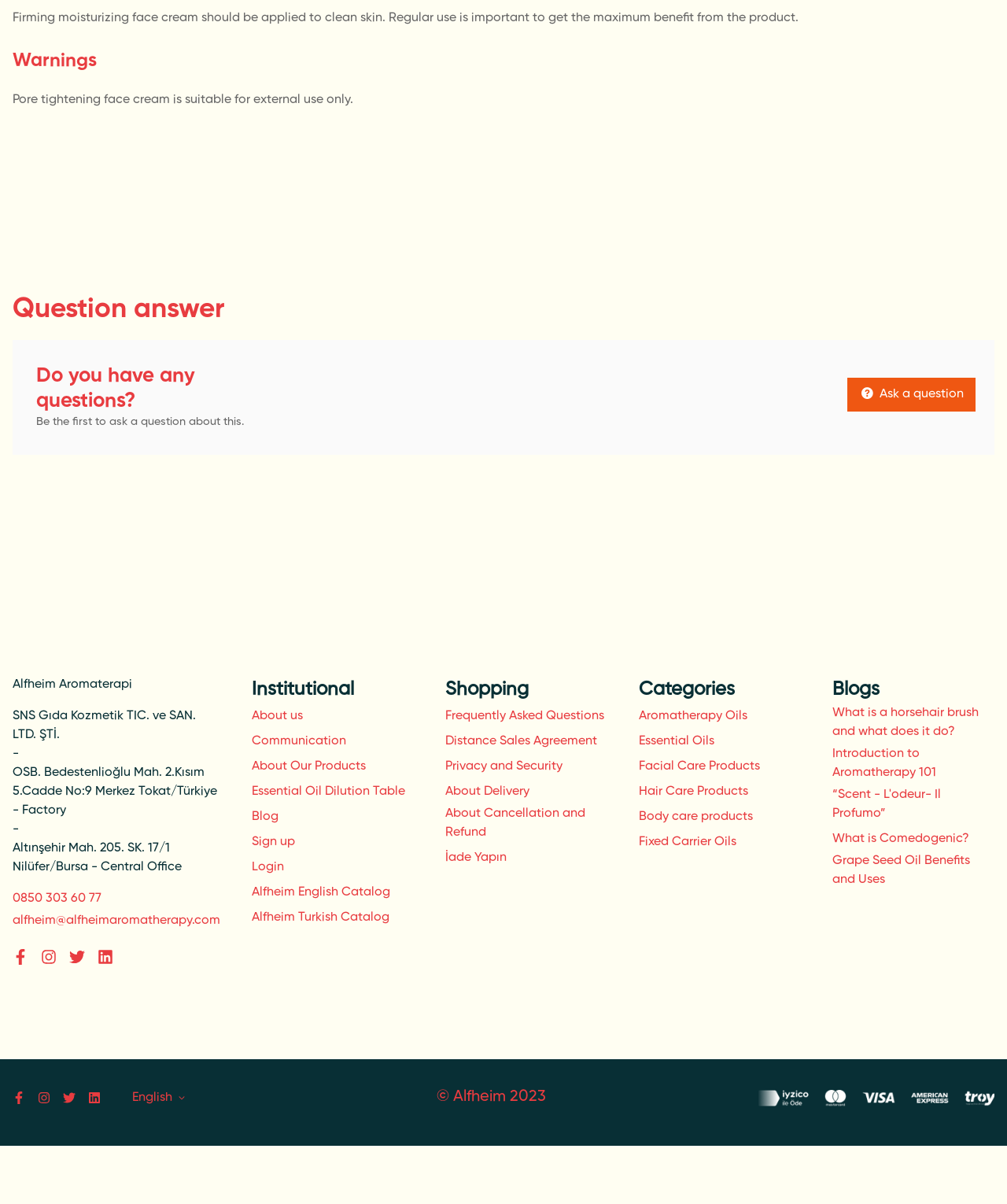Given the description of a UI element: "About Cancellation and Refund", identify the bounding box coordinates of the matching element in the webpage screenshot.

[0.442, 0.668, 0.603, 0.699]